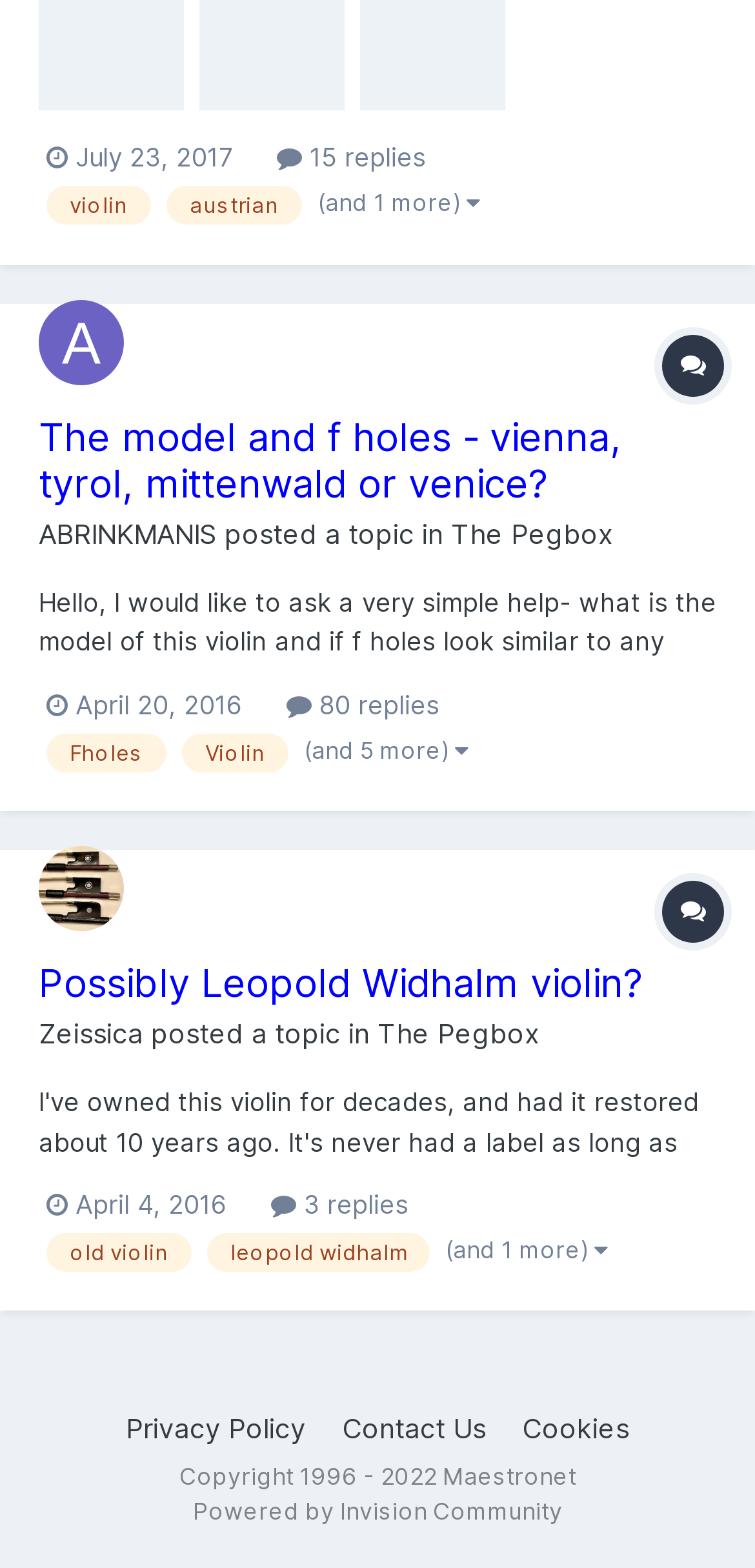How many replies does the second post have?
Provide a short answer using one word or a brief phrase based on the image.

80